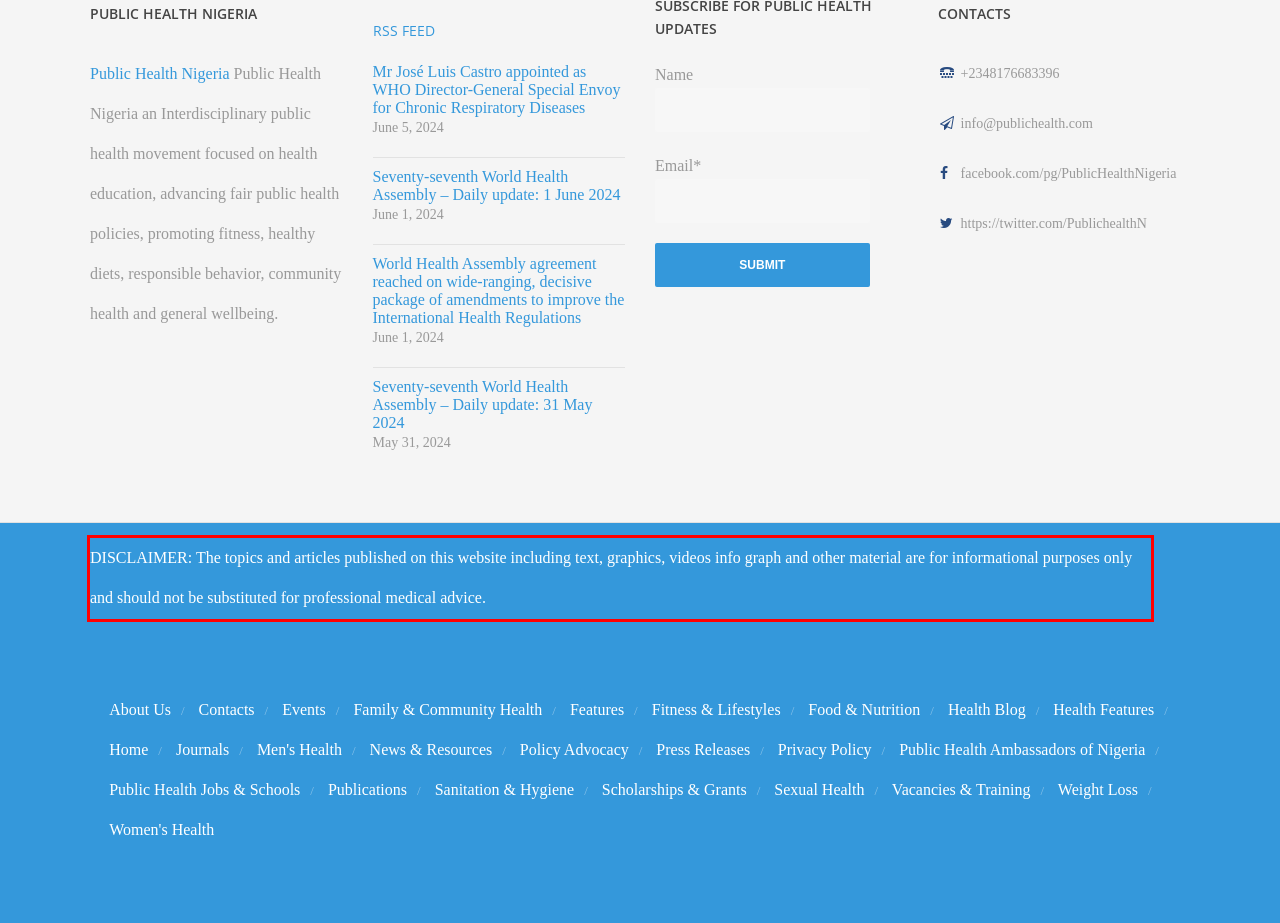Examine the screenshot of the webpage, locate the red bounding box, and generate the text contained within it.

DISCLAIMER: The topics and articles published on this website including text, graphics, videos info graph and other material are for informational purposes only and should not be substituted for professional medical advice.